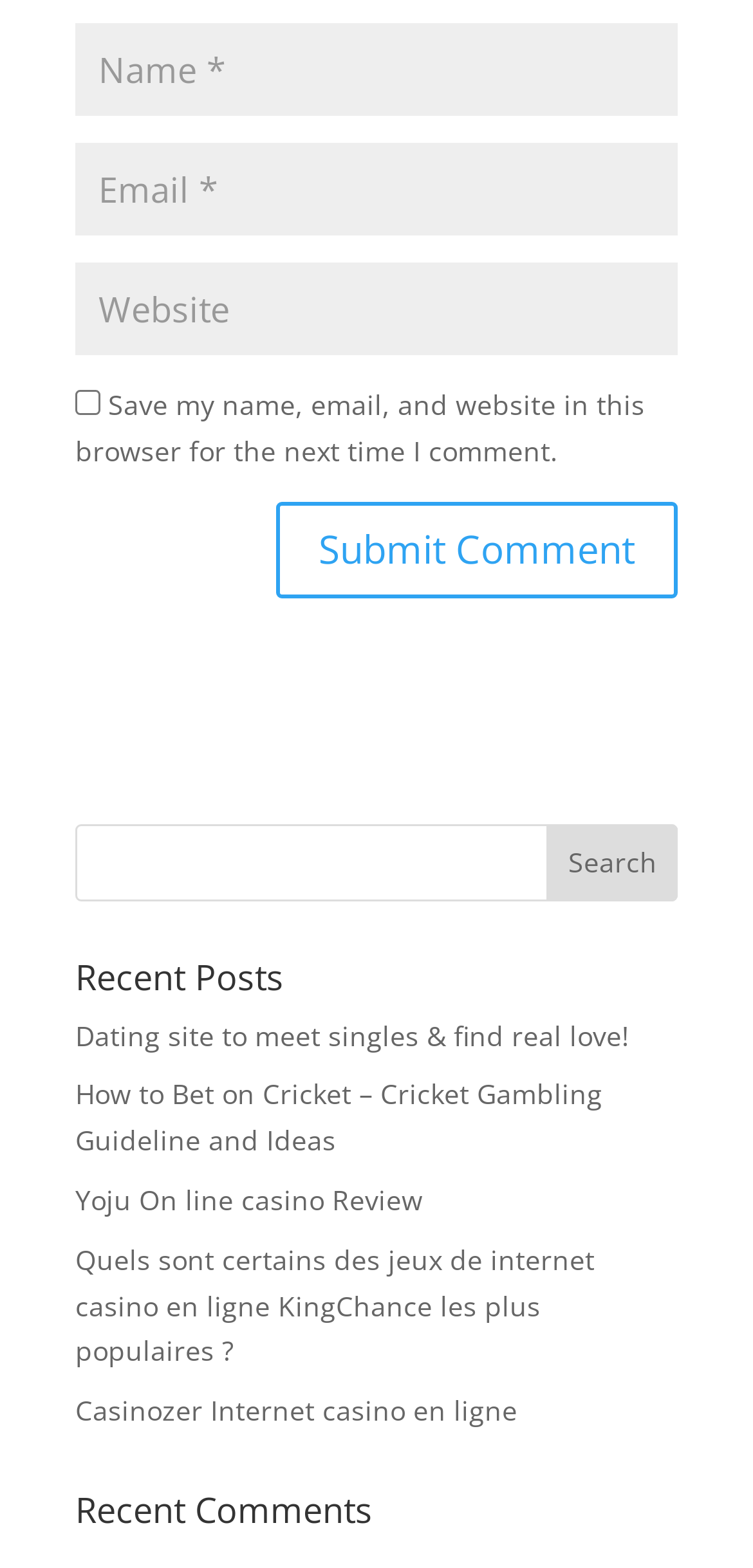How many recent posts are listed?
Based on the image, answer the question in a detailed manner.

I counted the number of links under the 'Recent Posts' heading, and there are four links to different posts.